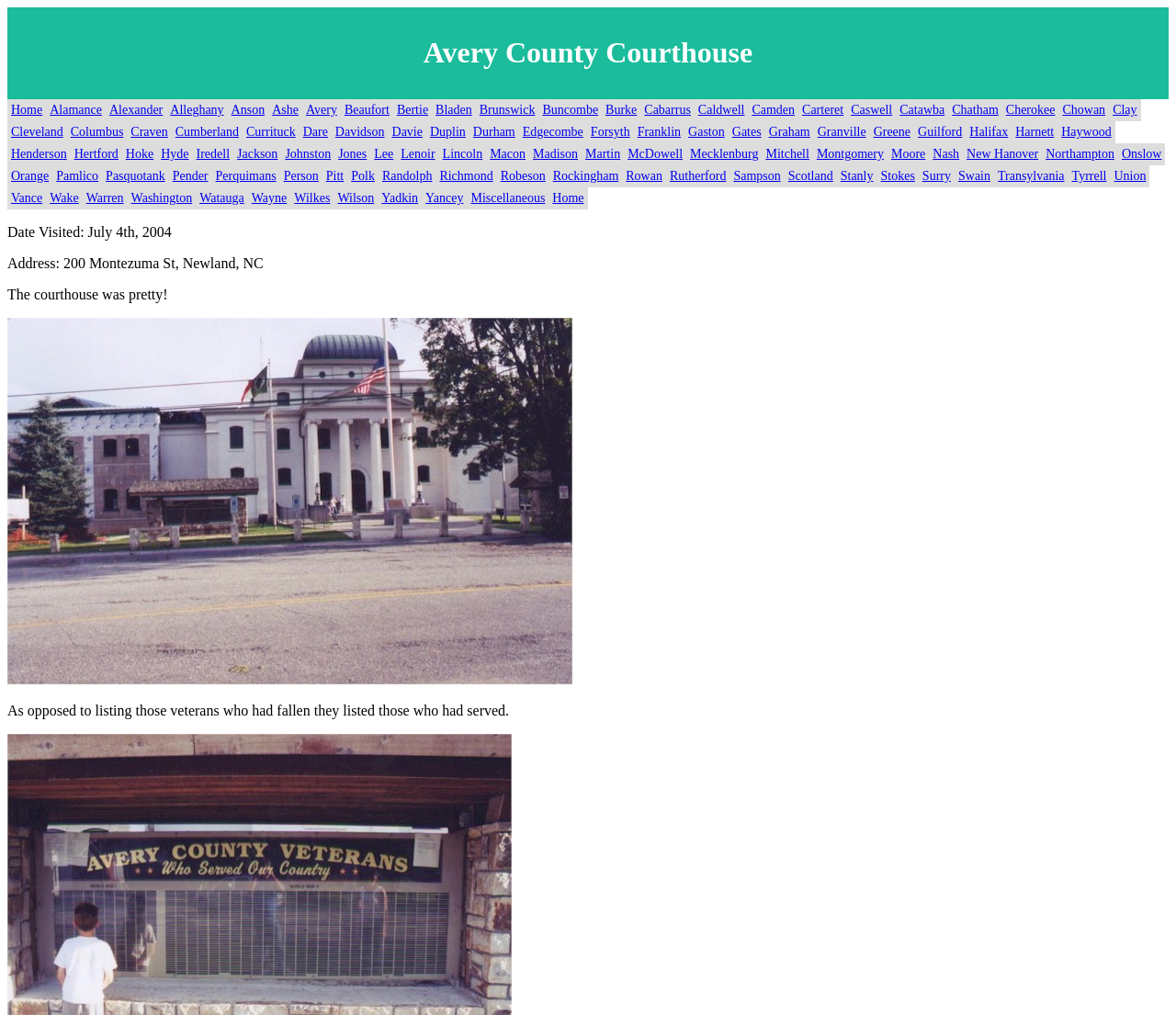Please find and generate the text of the main heading on the webpage.

Avery County Courthouse